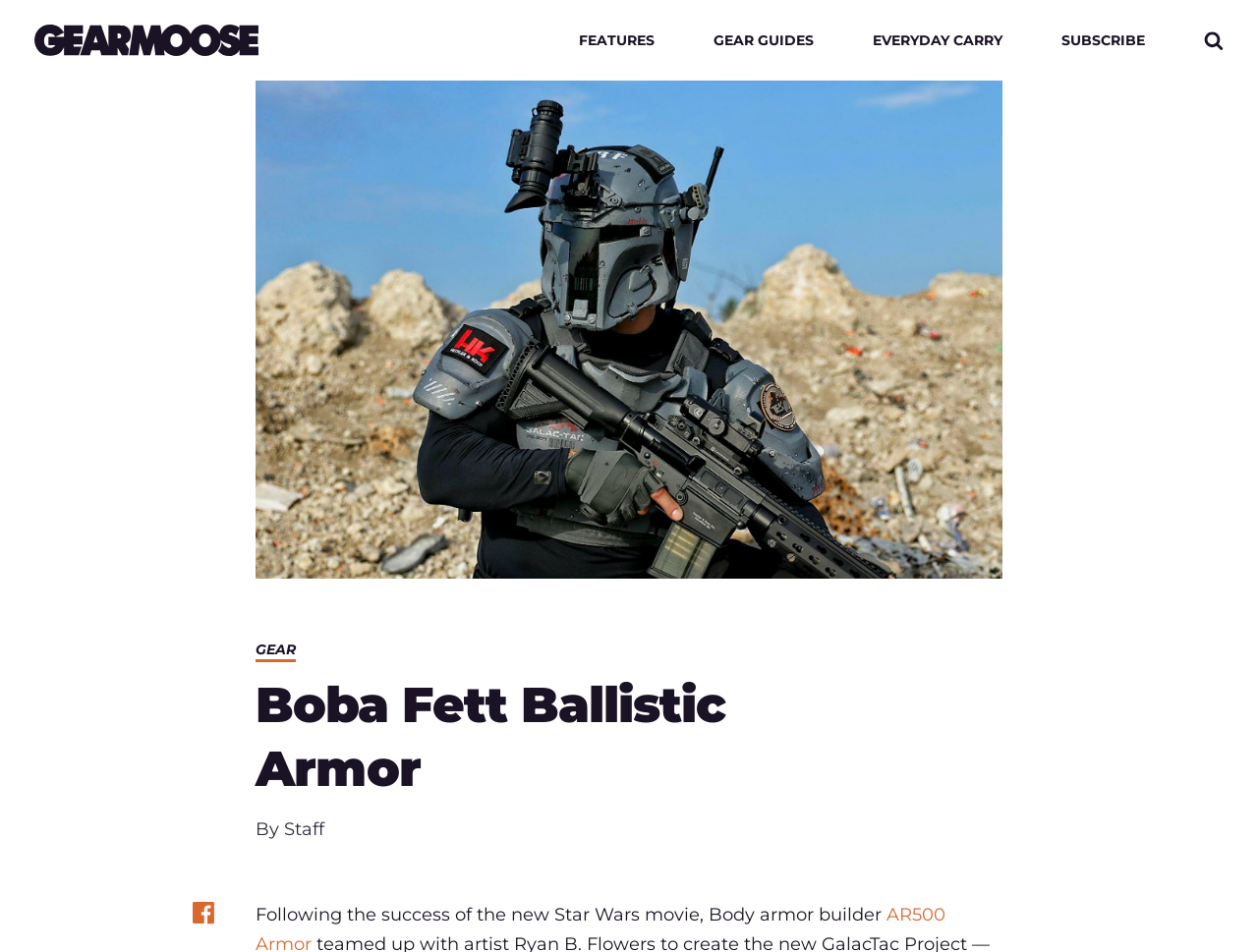Determine the bounding box for the UI element as described: "Share on Facebook". The coordinates should be represented as four float numbers between 0 and 1, formatted as [left, top, right, bottom].

[0.152, 0.945, 0.172, 0.972]